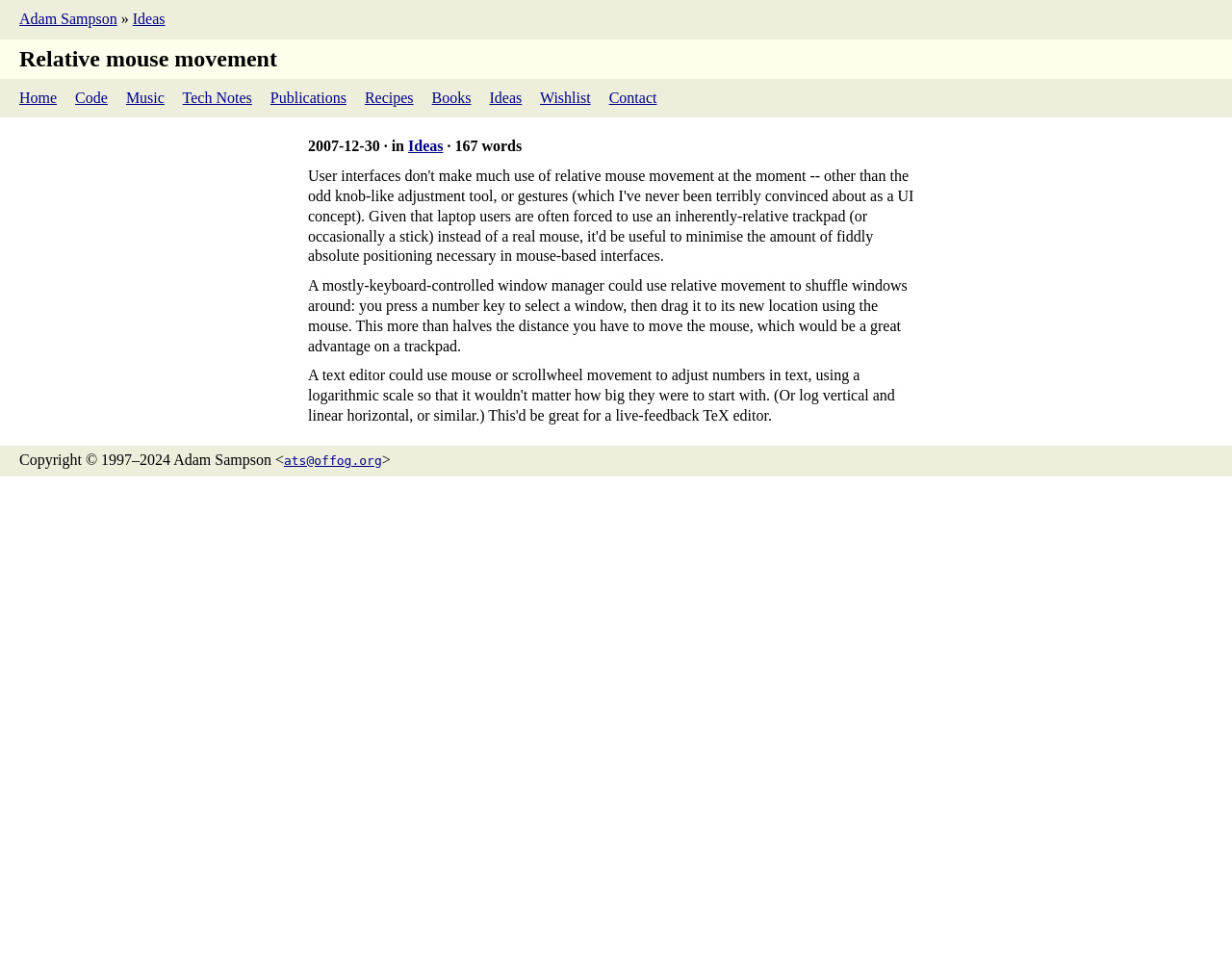Please determine the heading text of this webpage.

Relative mouse movement